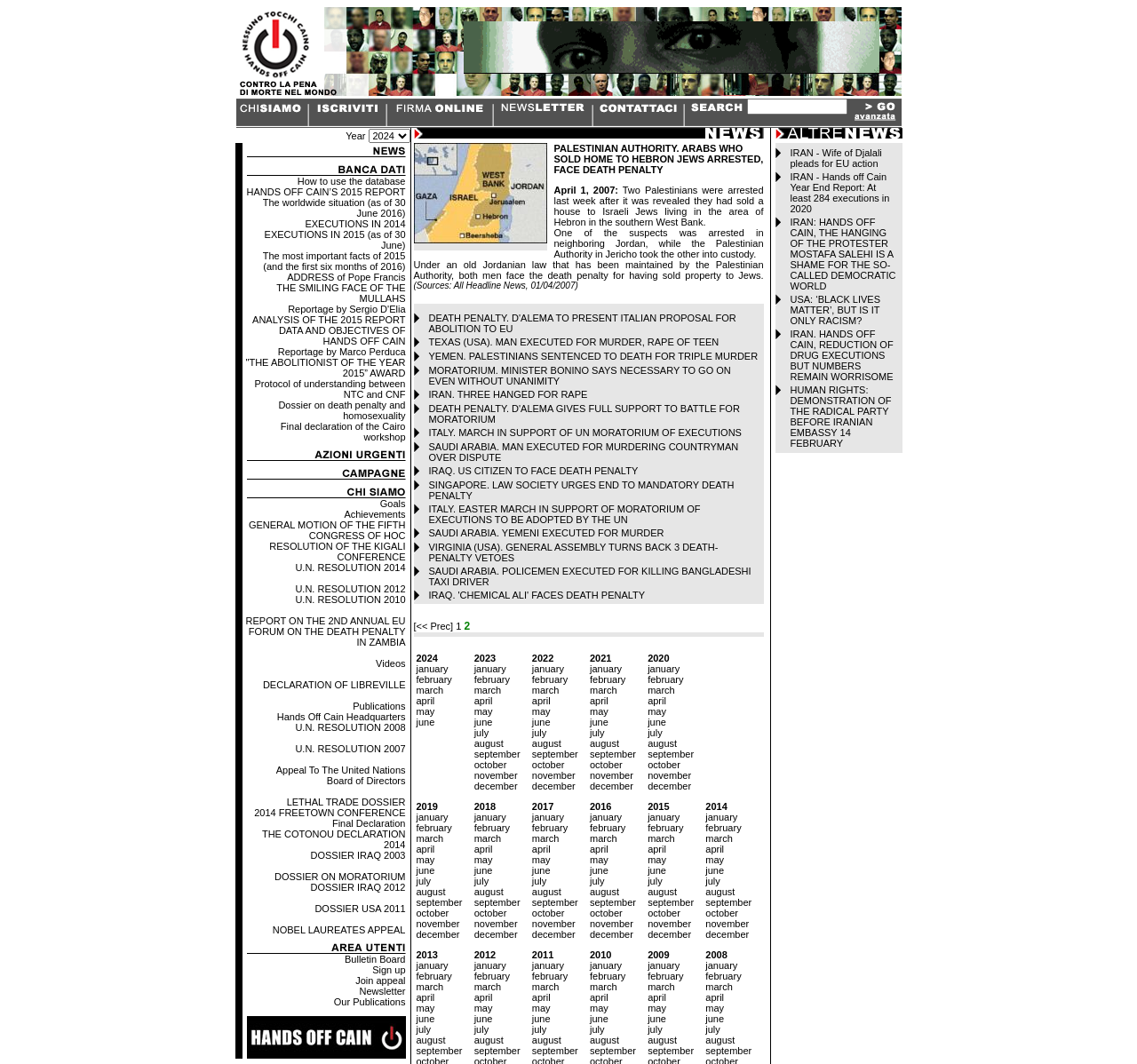What is the text of the first link in the second table row?
Using the visual information, reply with a single word or short phrase.

Submit